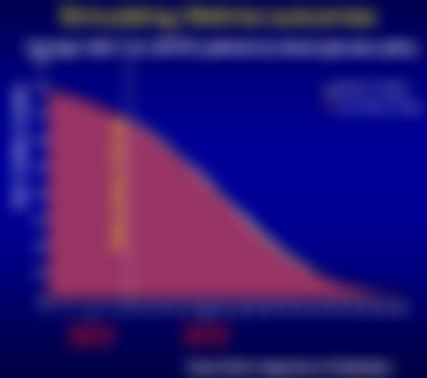Please examine the image and provide a detailed answer to the question: What does the curve on the chart likely indicate?

The curve on the chart likely indicates the diminishing returns of interventions on QALYs over time, as mentioned in the caption, which suggests that the effectiveness of interventions decreases over time.